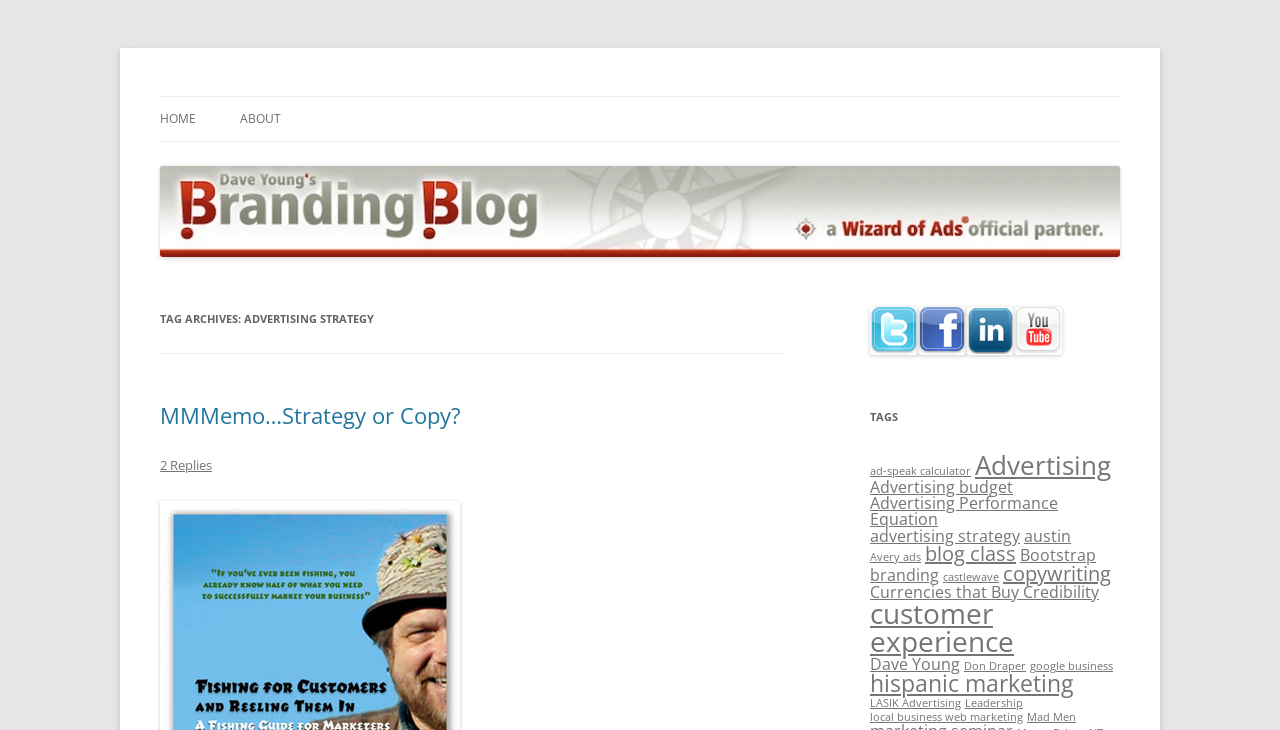What social media platforms are linked on the page?
Provide an in-depth and detailed answer to the question.

The social media platforms linked on the page can be found by examining the link elements with the images of the respective platforms. These links are located in the footer of the page and include Twitter, Facebook, Linkedin, and Youtube.